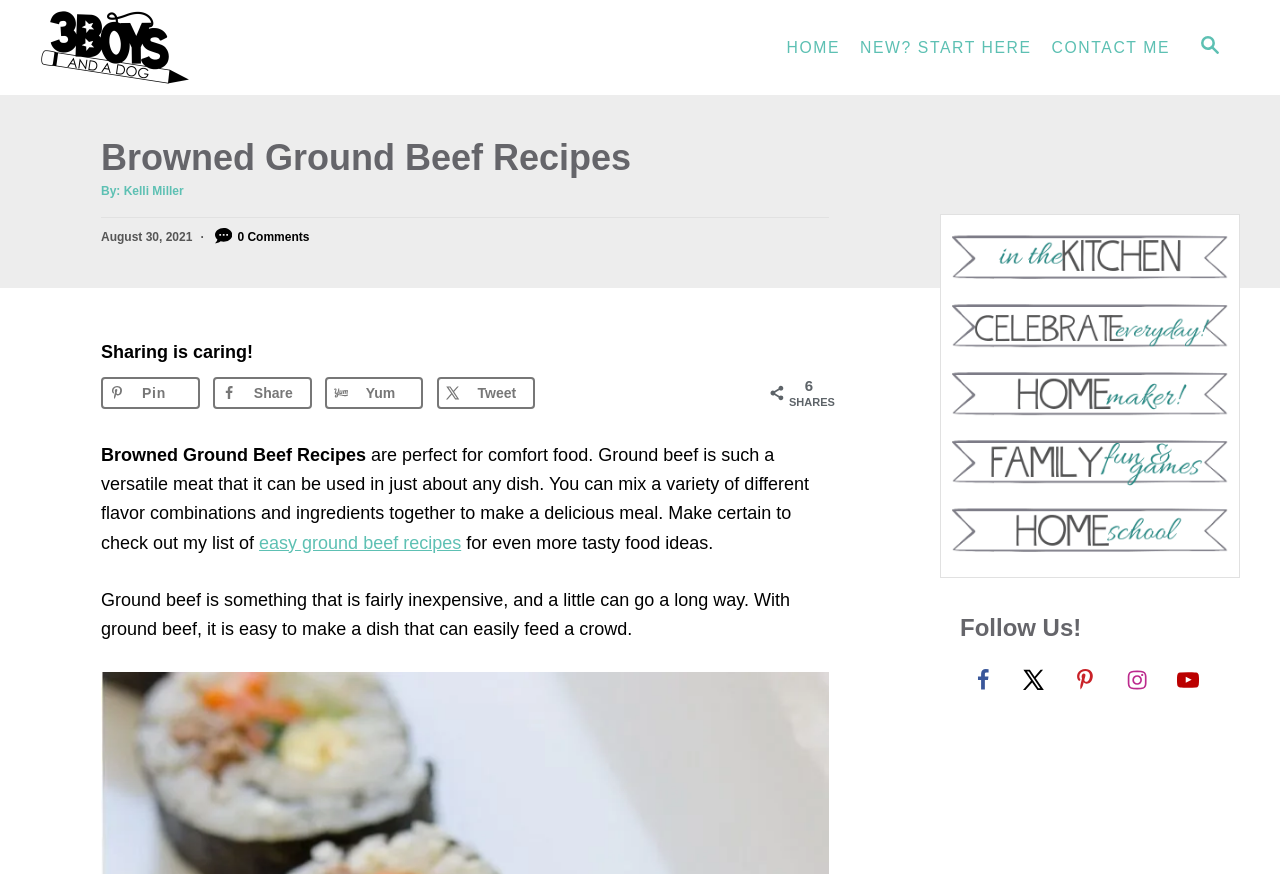Create a detailed narrative describing the layout and content of the webpage.

This webpage is about Browned Ground Beef Recipes, which are perfect for comfort food. The page has a search button at the top right corner, accompanied by a small image. On the top left, there are links to "3 Boys and a Dog", "HOME", "NEW? START HERE", and "CONTACT ME". 

Below these links, there is a header section with the title "Browned Ground Beef Recipes" and information about the author, Kelli Miller, and the posting date, August 30, 2021. 

The main content of the page starts with a paragraph about the versatility of ground beef and its affordability. The text is followed by a section with social media sharing buttons, including Pinterest, Facebook, Yummly, and others. 

Further down, there is a list of links to related recipes and topics, such as "Easy Recipes for Busy Moms", "Celebrate Everyday", "Homemaker Tips", "Family Fun", and "Homeschooling Resources". Each link has a corresponding image next to it.

At the bottom of the page, there is a section titled "Follow Us!" with links to the website's social media profiles on Facebook, X, Pinterest, Instagram, and YouTube, each accompanied by a small image.